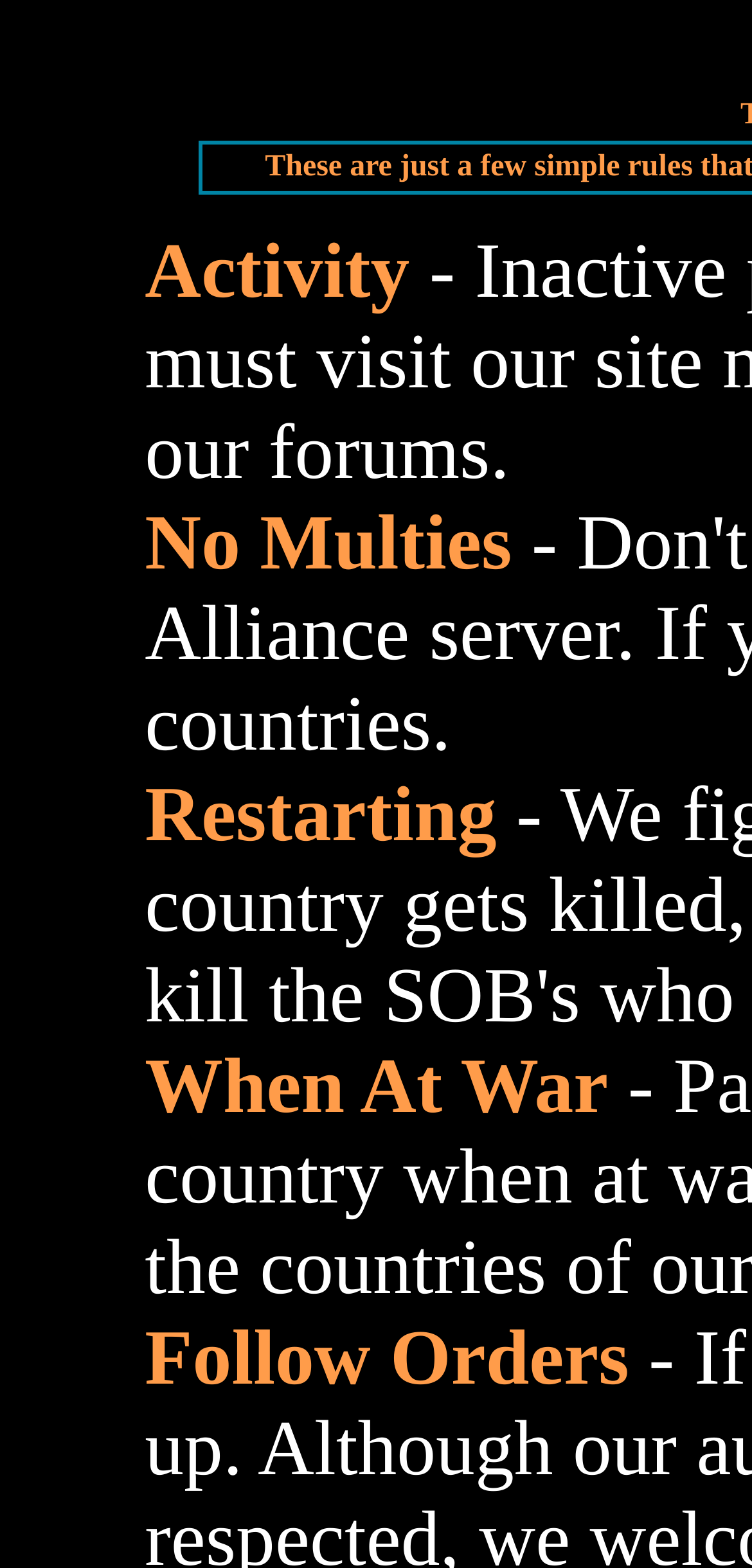What is the last rule?
Please provide a comprehensive answer based on the details in the screenshot.

I looked at the last list marker '5.' and the corresponding static text element, which says 'Follow Orders', so the last rule is 'Follow Orders'.